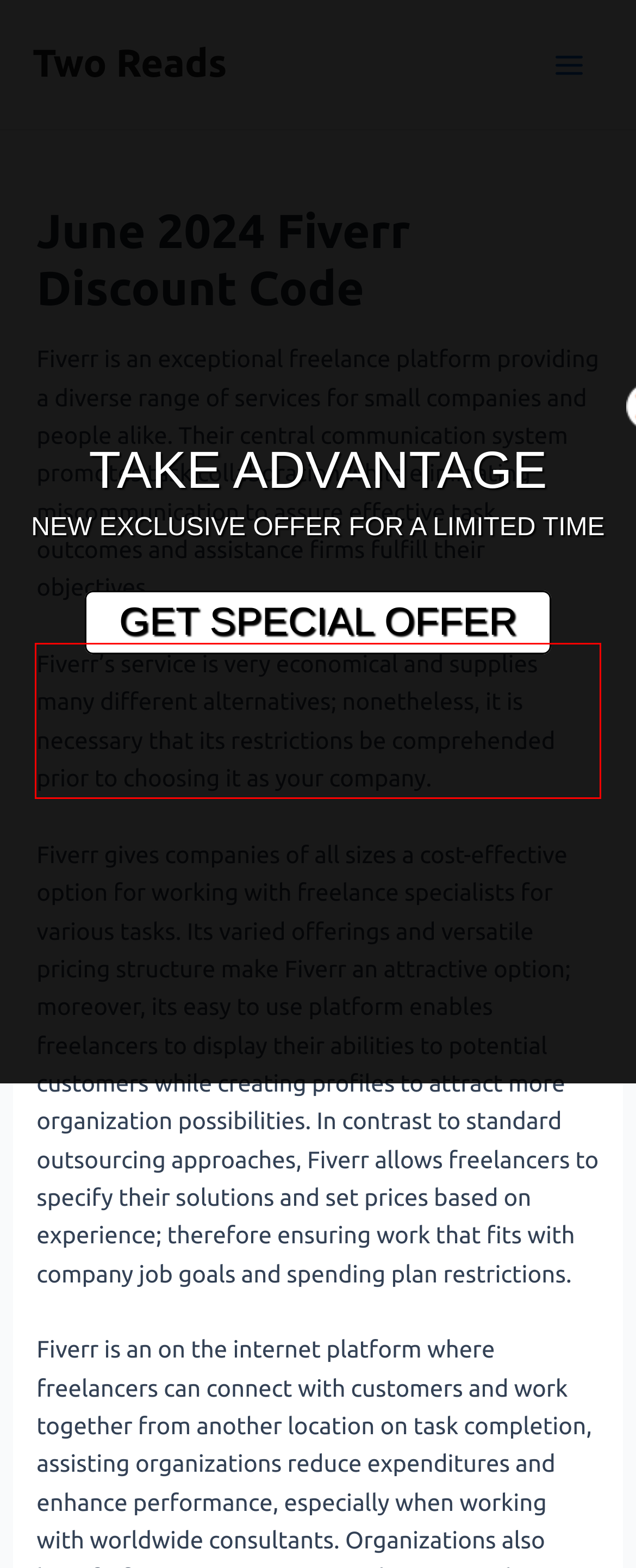Analyze the screenshot of the webpage and extract the text from the UI element that is inside the red bounding box.

Fiverr’s service is very economical and supplies many different alternatives; nonetheless, it is necessary that its restrictions be comprehended prior to choosing it as your company.